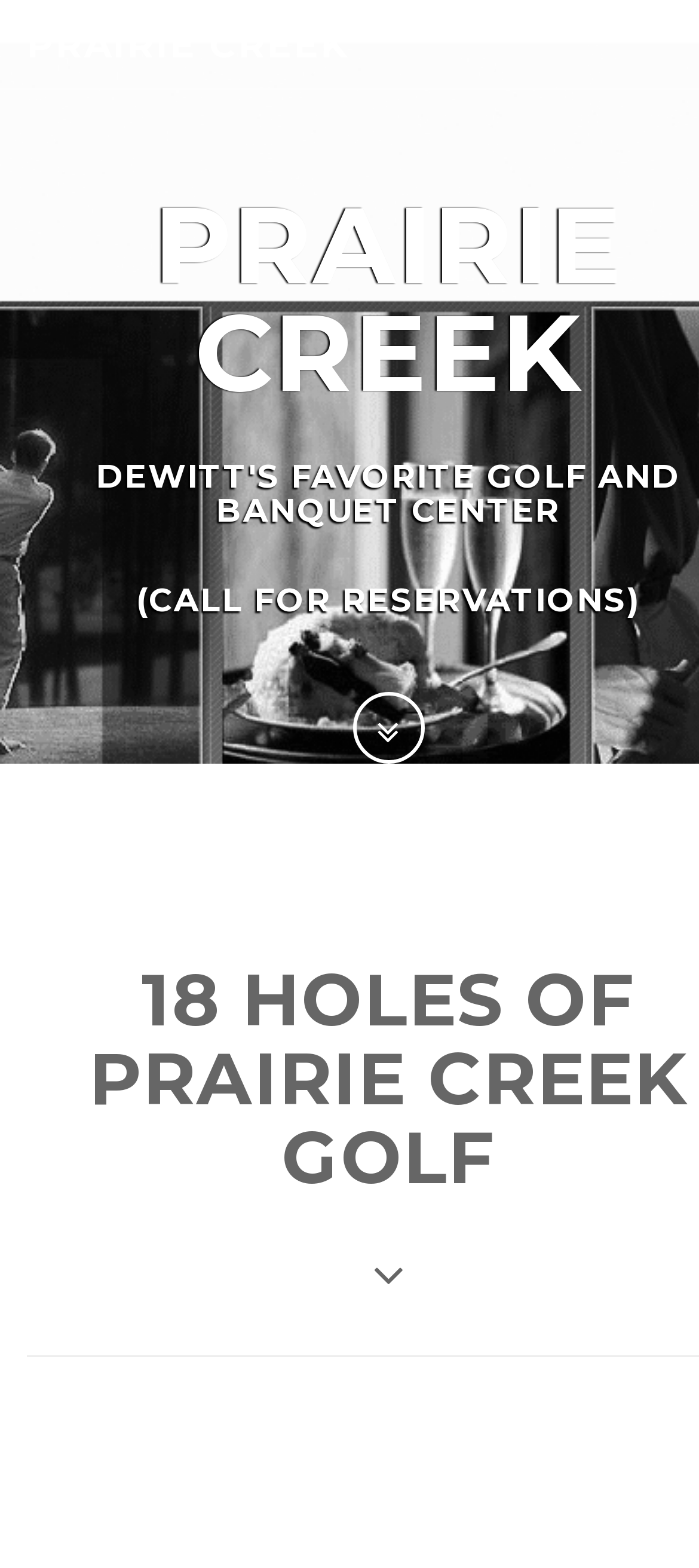Ascertain the bounding box coordinates for the UI element detailed here: "Prairie Creek". The coordinates should be provided as [left, top, right, bottom] with each value being a float between 0 and 1.

[0.0, 0.0, 0.538, 0.046]